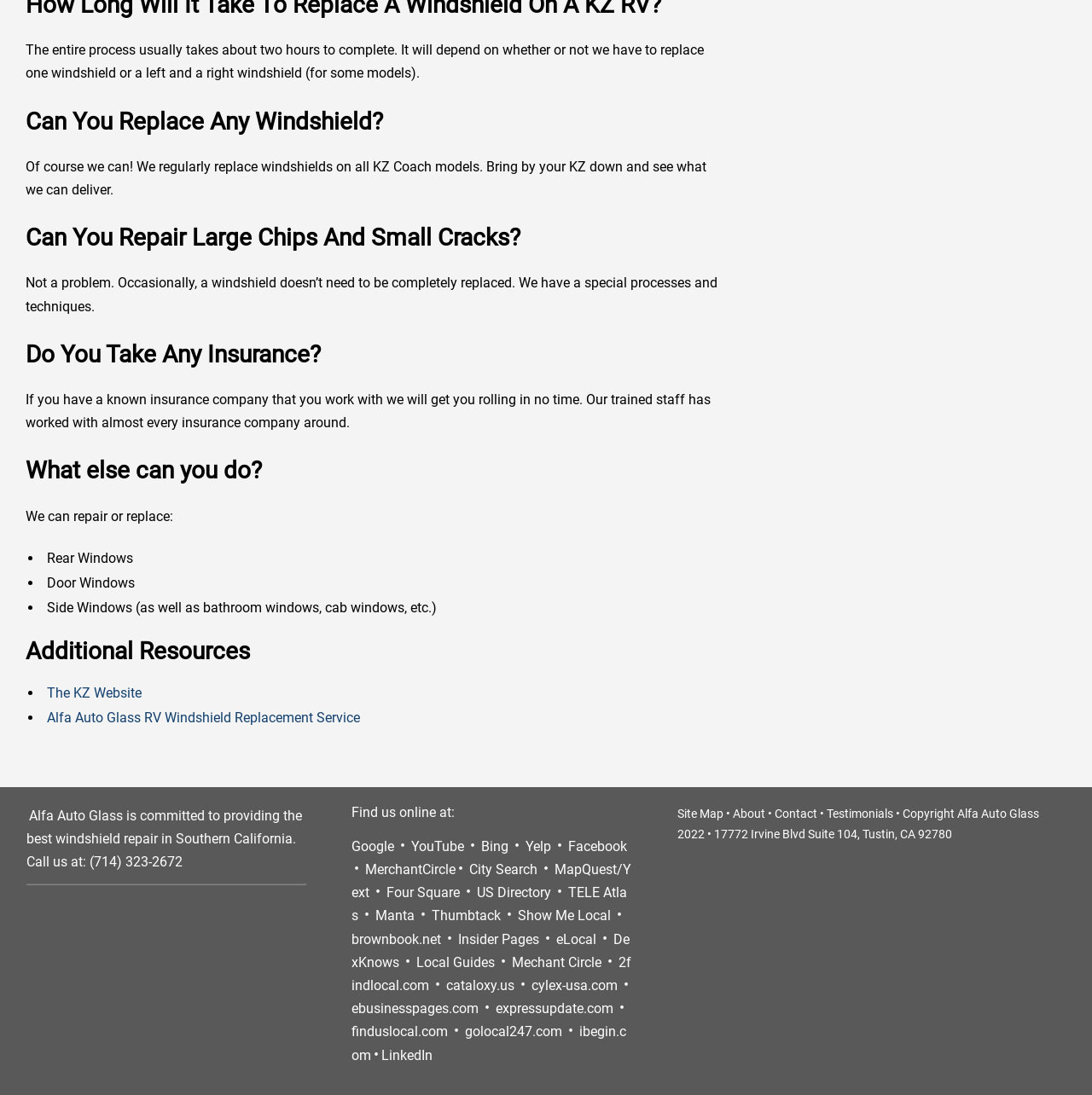Calculate the bounding box coordinates of the UI element given the description: "alt="Alfa Auto Glass on Twitter"".

[0.12, 0.856, 0.184, 0.92]